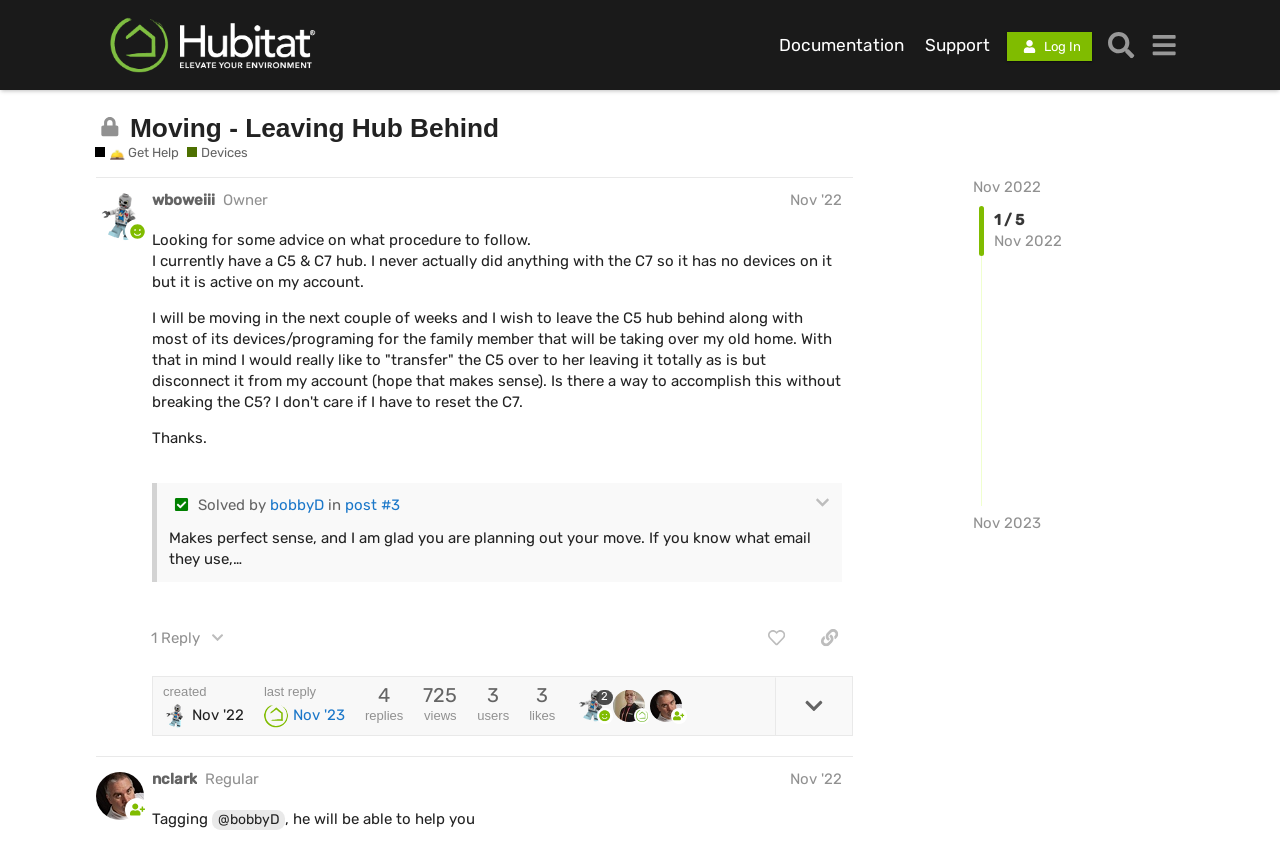What is the status of this topic?
Kindly offer a comprehensive and detailed response to the question.

The status of this topic is 'Solved', as indicated by the static text element on the webpage. This suggests that the user's question has been answered and the topic is now closed.